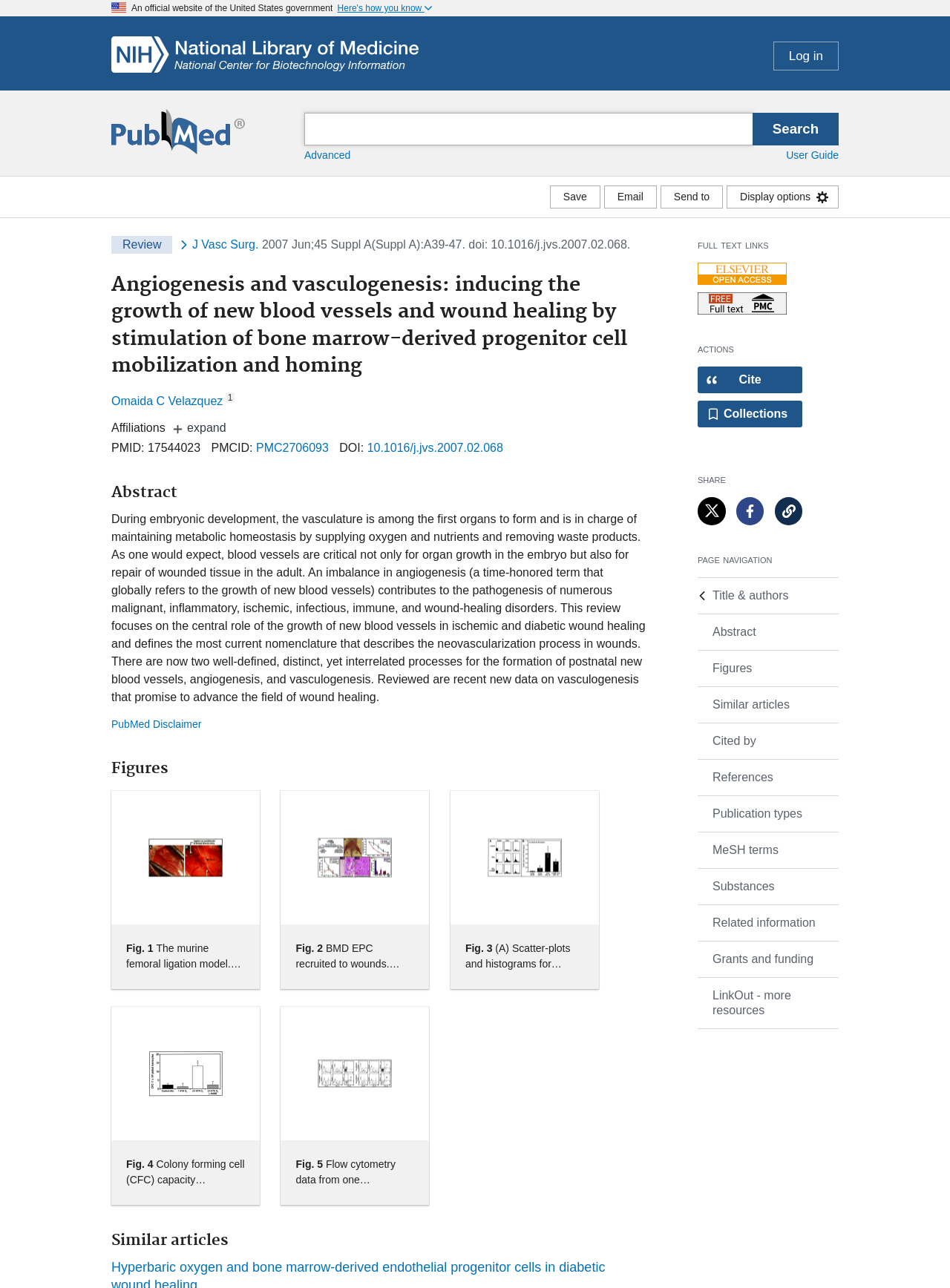From the webpage screenshot, predict the bounding box of the UI element that matches this description: "Title & authors".

[0.734, 0.448, 0.883, 0.476]